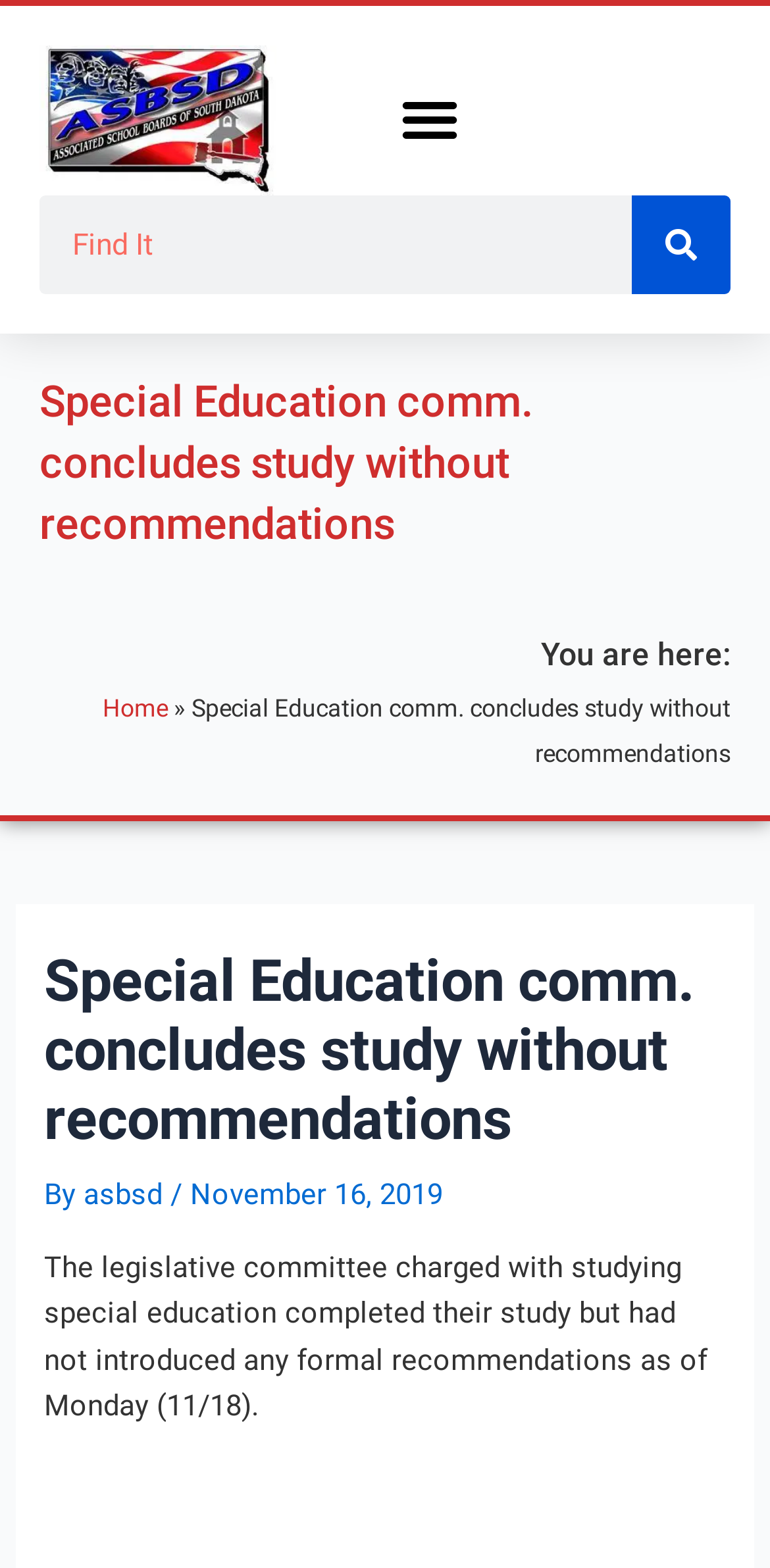Please respond to the question using a single word or phrase:
What is the purpose of the committee?

Studying special education